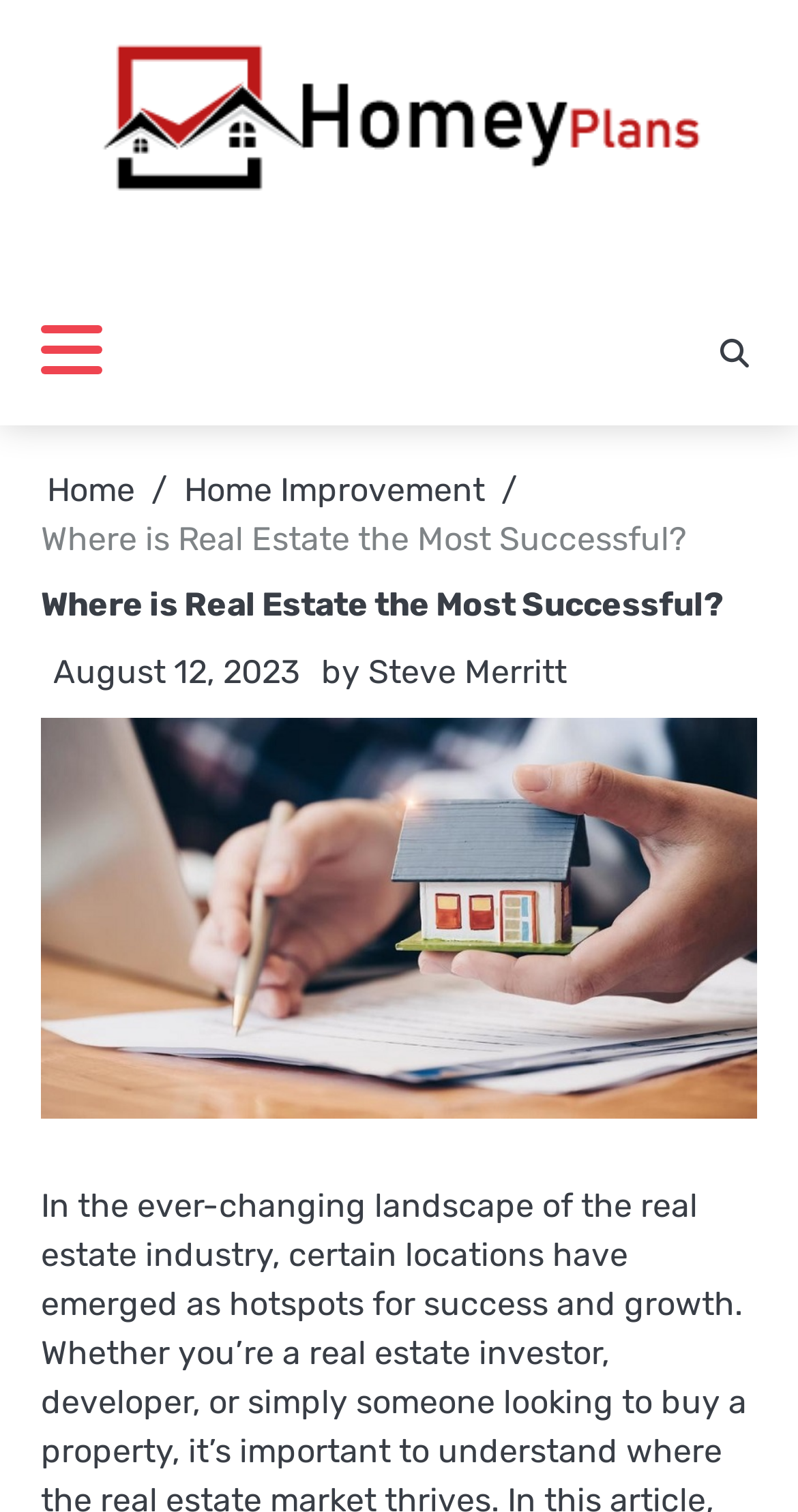What is the name of the plan mentioned?
Give a single word or phrase as your answer by examining the image.

Homey Plans